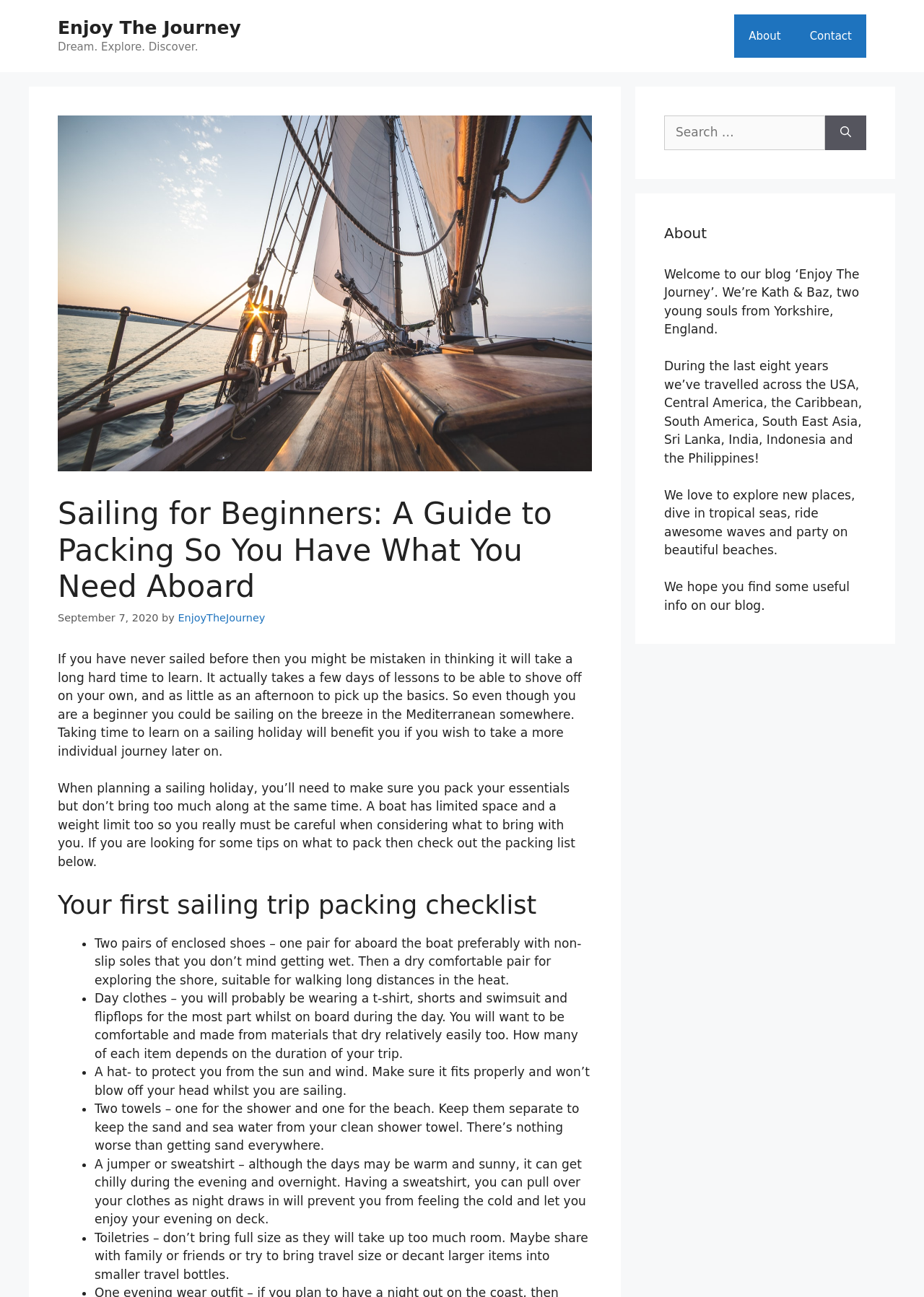What is the main topic of this webpage?
By examining the image, provide a one-word or phrase answer.

Sailing for beginners